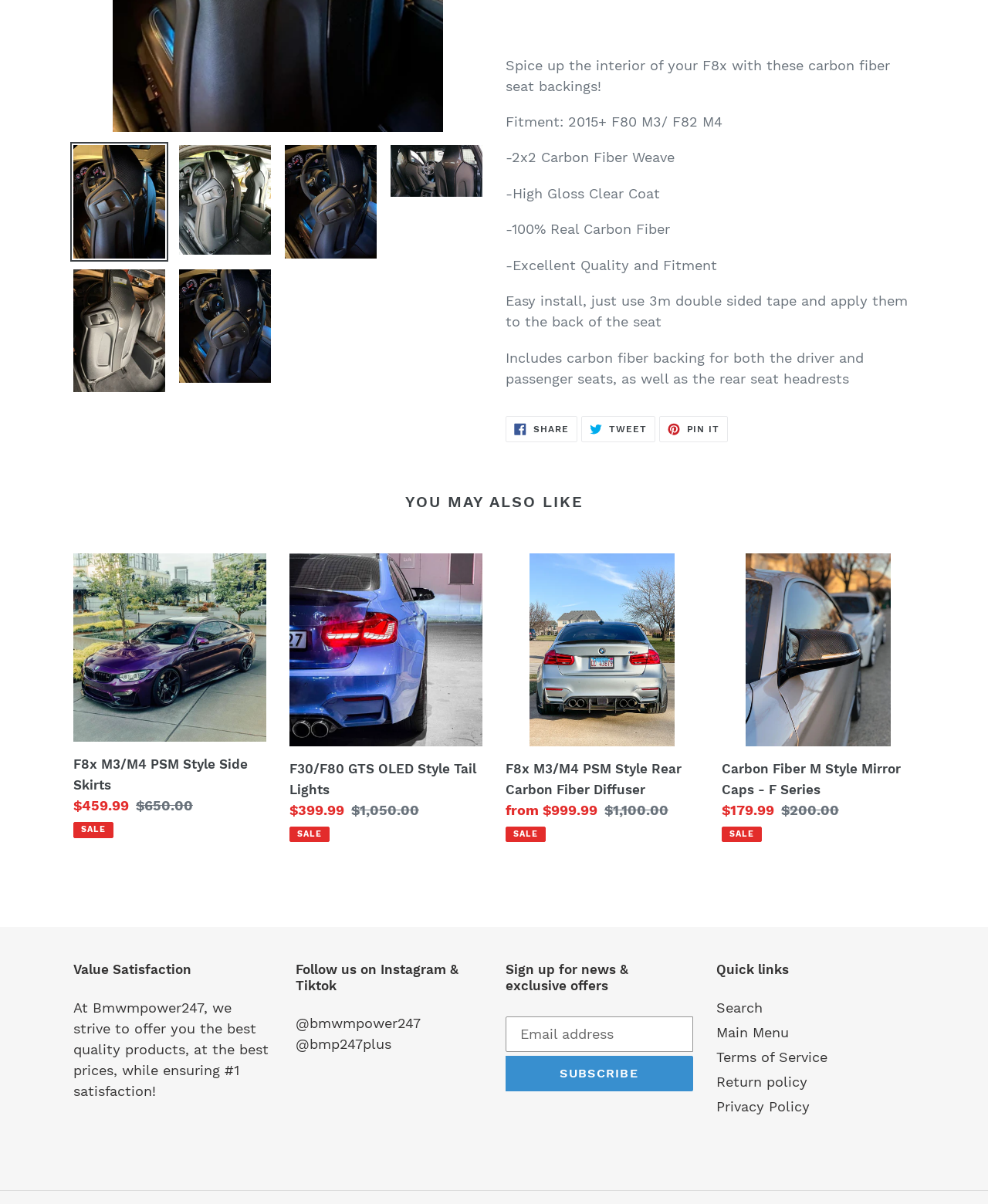Bounding box coordinates are to be given in the format (top-left x, top-left y, bottom-right x, bottom-right y). All values must be floating point numbers between 0 and 1. Provide the bounding box coordinate for the UI element described as: Terms of Service

[0.725, 0.871, 0.837, 0.885]